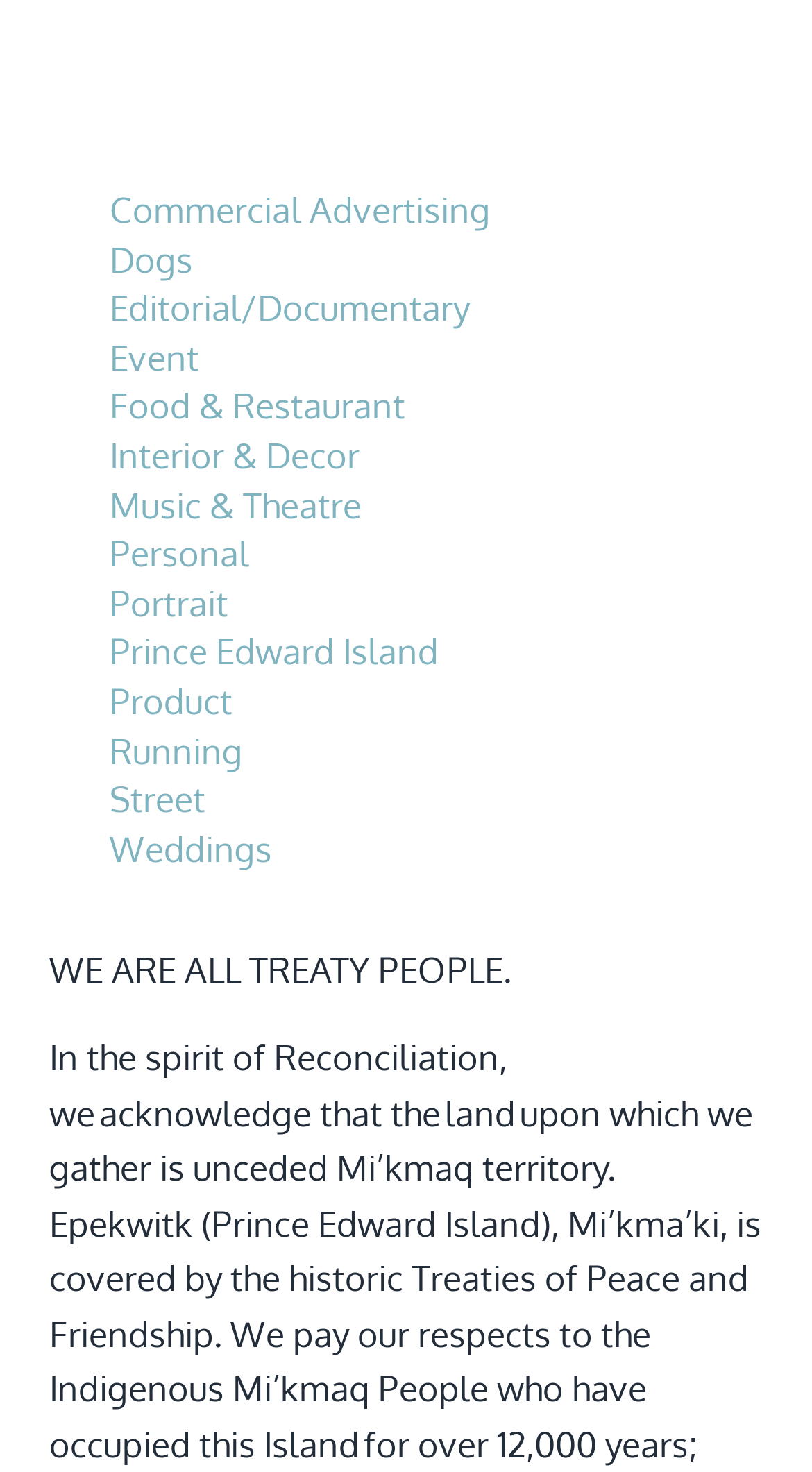How many categories are listed?
Please give a detailed and elaborate explanation in response to the question.

I counted the number of list markers ('•') and corresponding links, which represent different categories. There are 18 such pairs, indicating 18 categories listed.